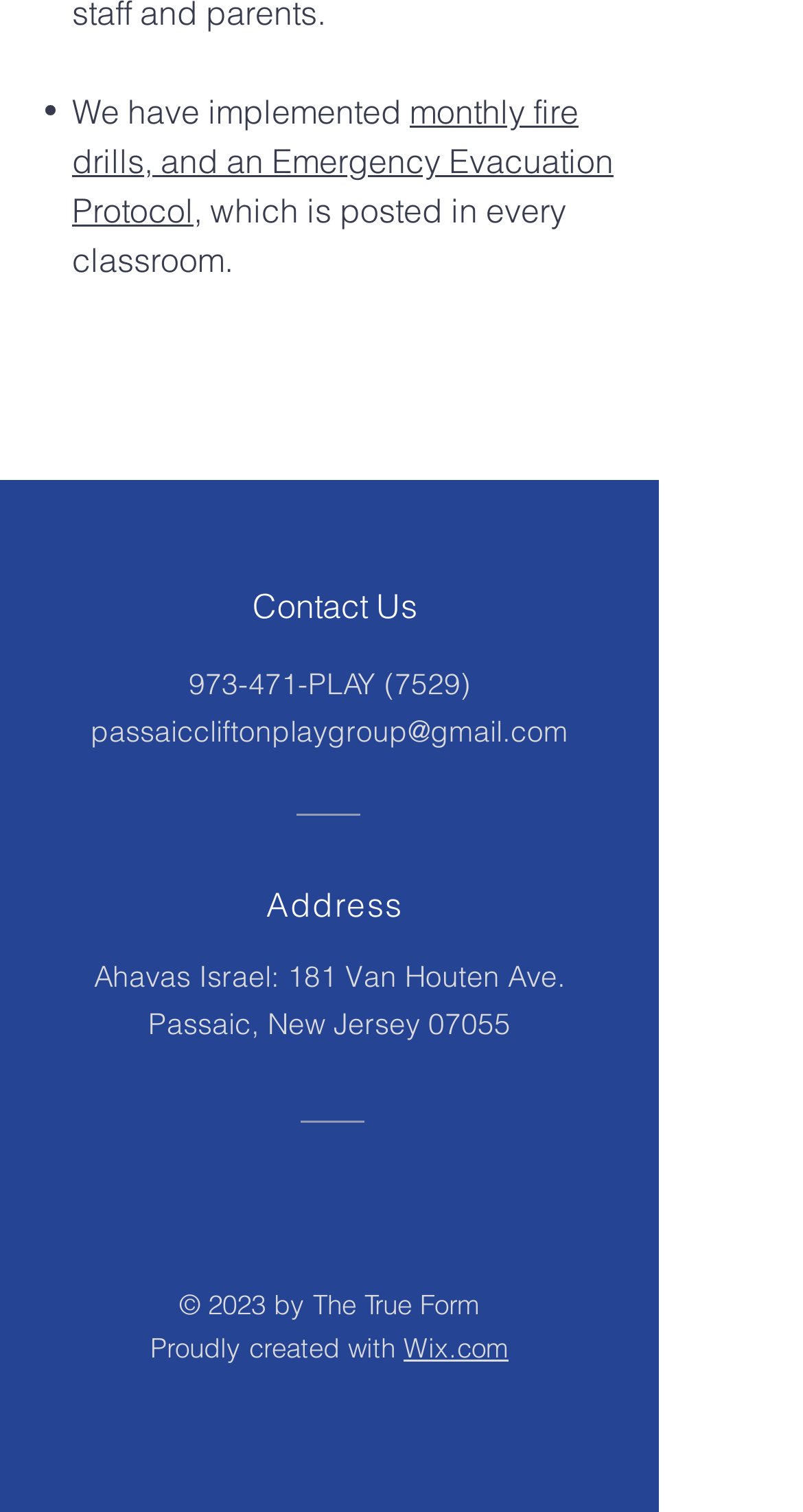Identify the bounding box for the element characterized by the following description: "Services".

None